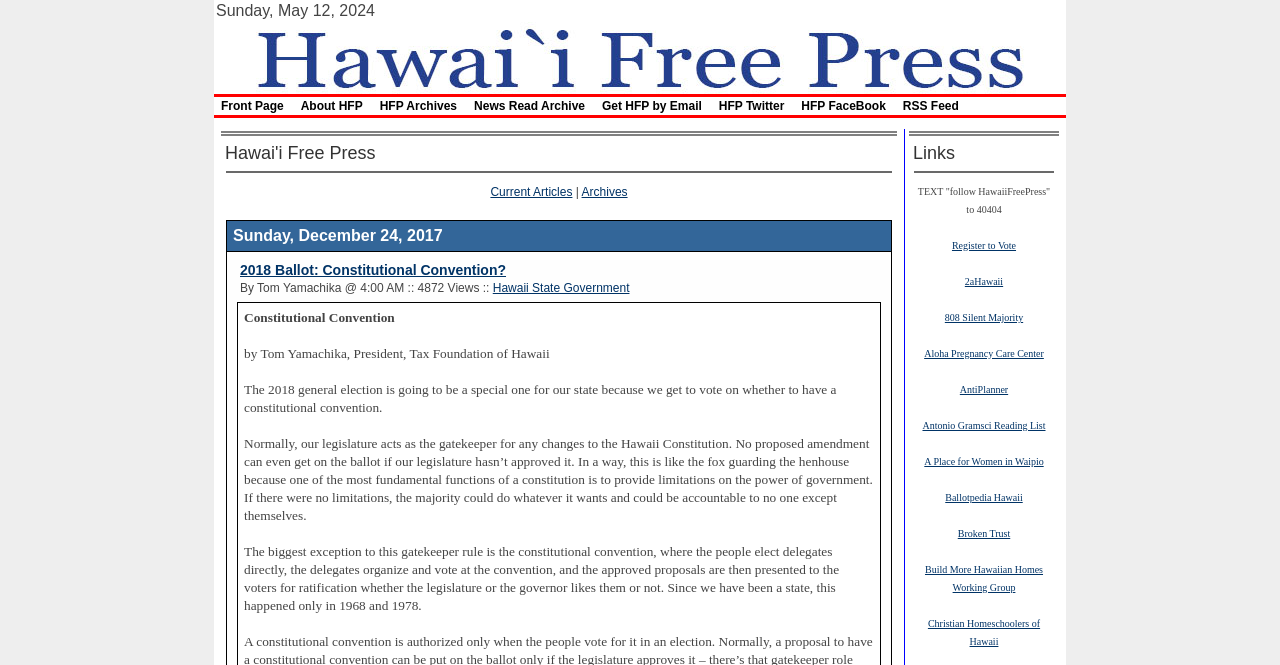Please find the bounding box coordinates of the element that must be clicked to perform the given instruction: "Register to Vote". The coordinates should be four float numbers from 0 to 1, i.e., [left, top, right, bottom].

[0.744, 0.358, 0.794, 0.379]